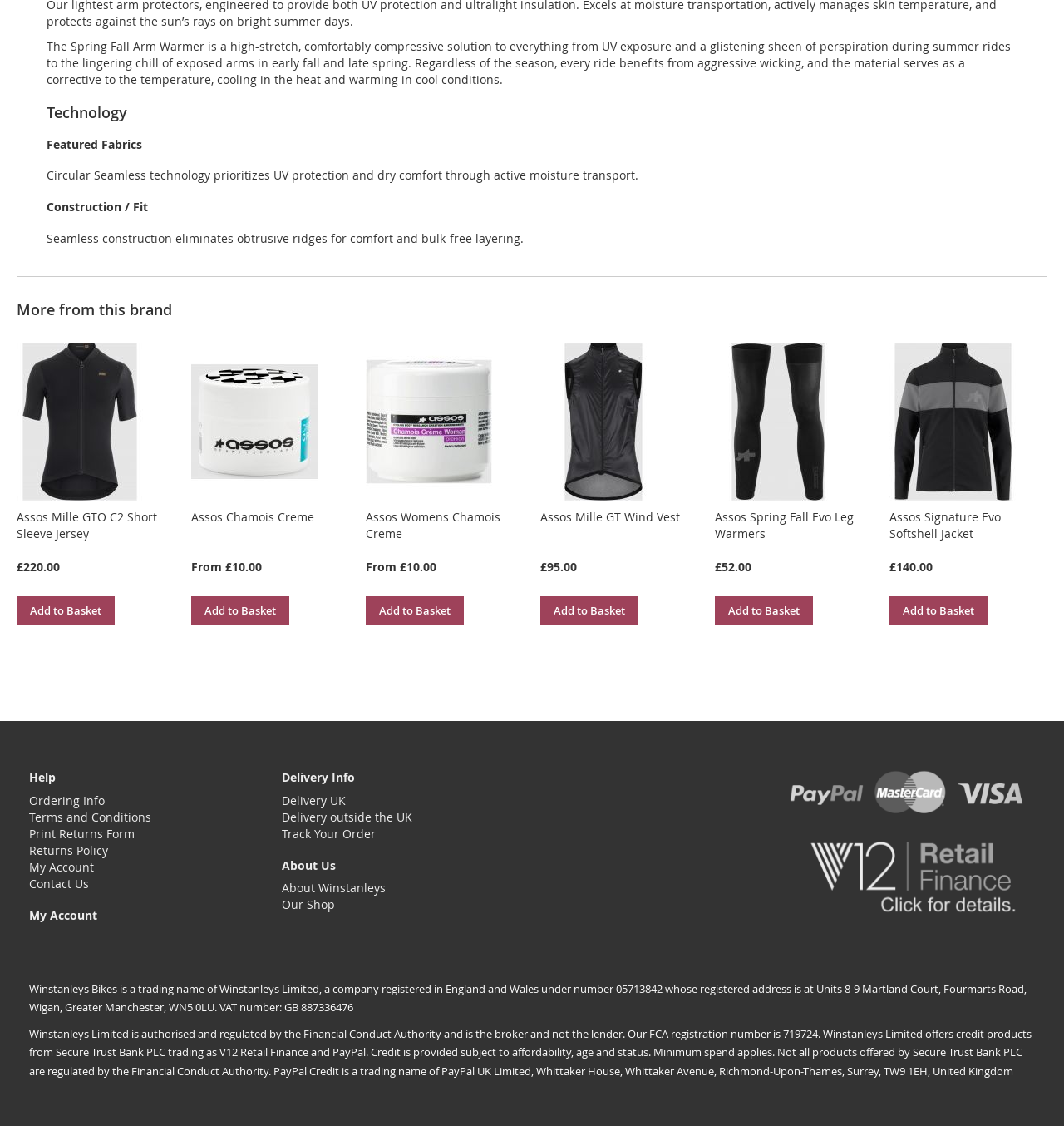Identify the bounding box coordinates of the specific part of the webpage to click to complete this instruction: "View news".

None